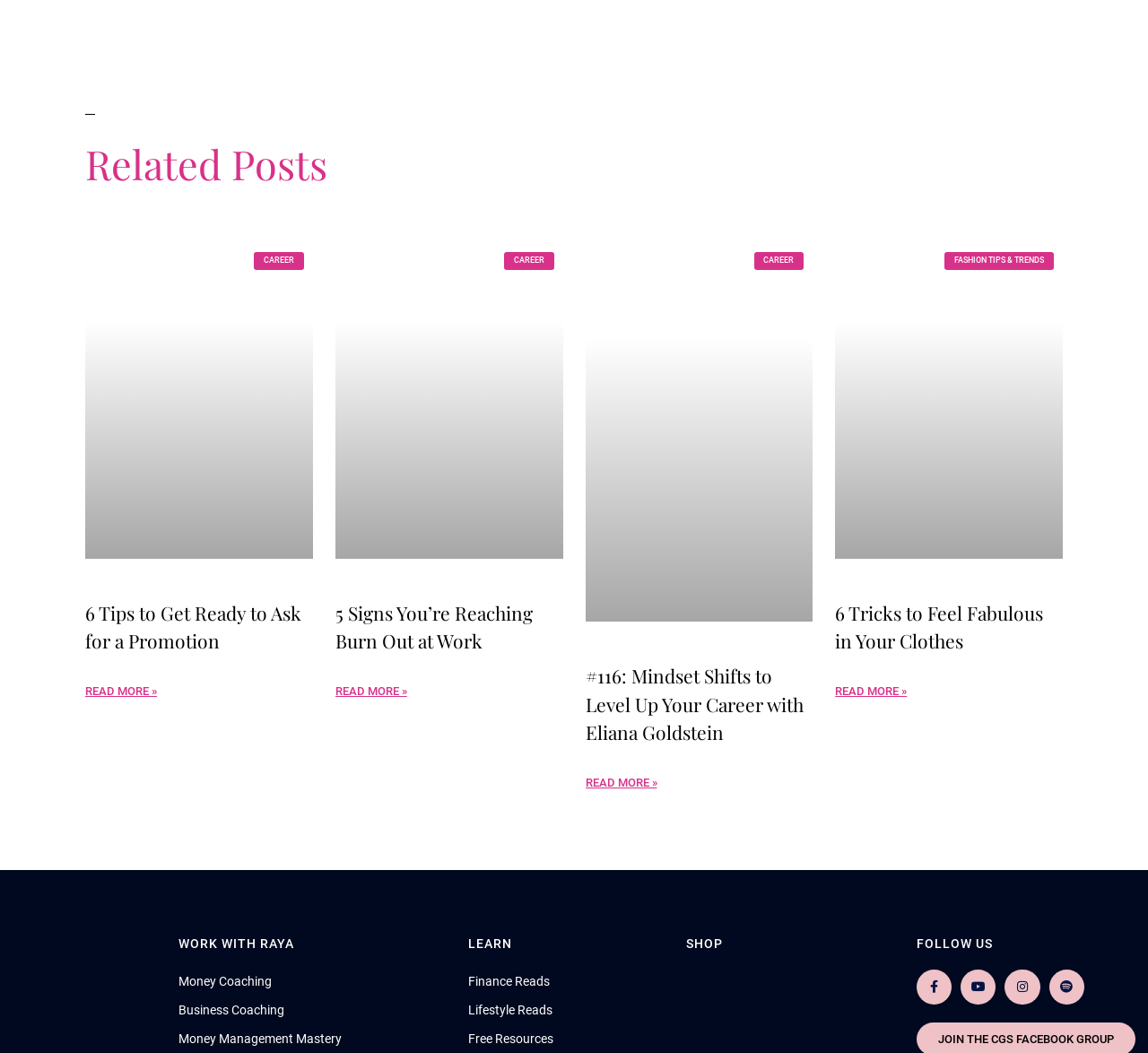Please provide a comprehensive answer to the question based on the screenshot: What is the section title above the Facebook link?

The Facebook link is located below a heading 'FOLLOW US', which is the section title above the Facebook link.